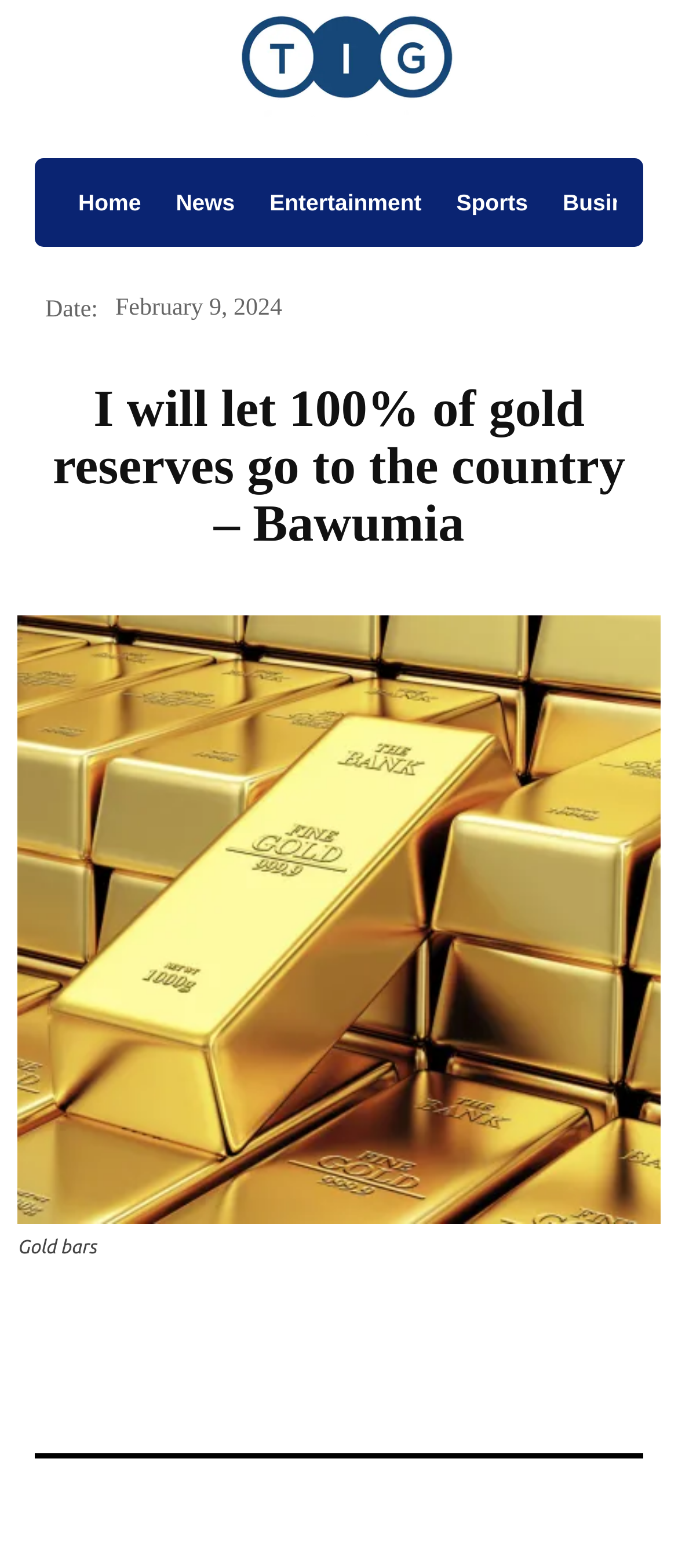Please determine the bounding box coordinates of the element to click on in order to accomplish the following task: "Click the Logo link". Ensure the coordinates are four float numbers ranging from 0 to 1, i.e., [left, top, right, bottom].

[0.186, 0.009, 0.814, 0.086]